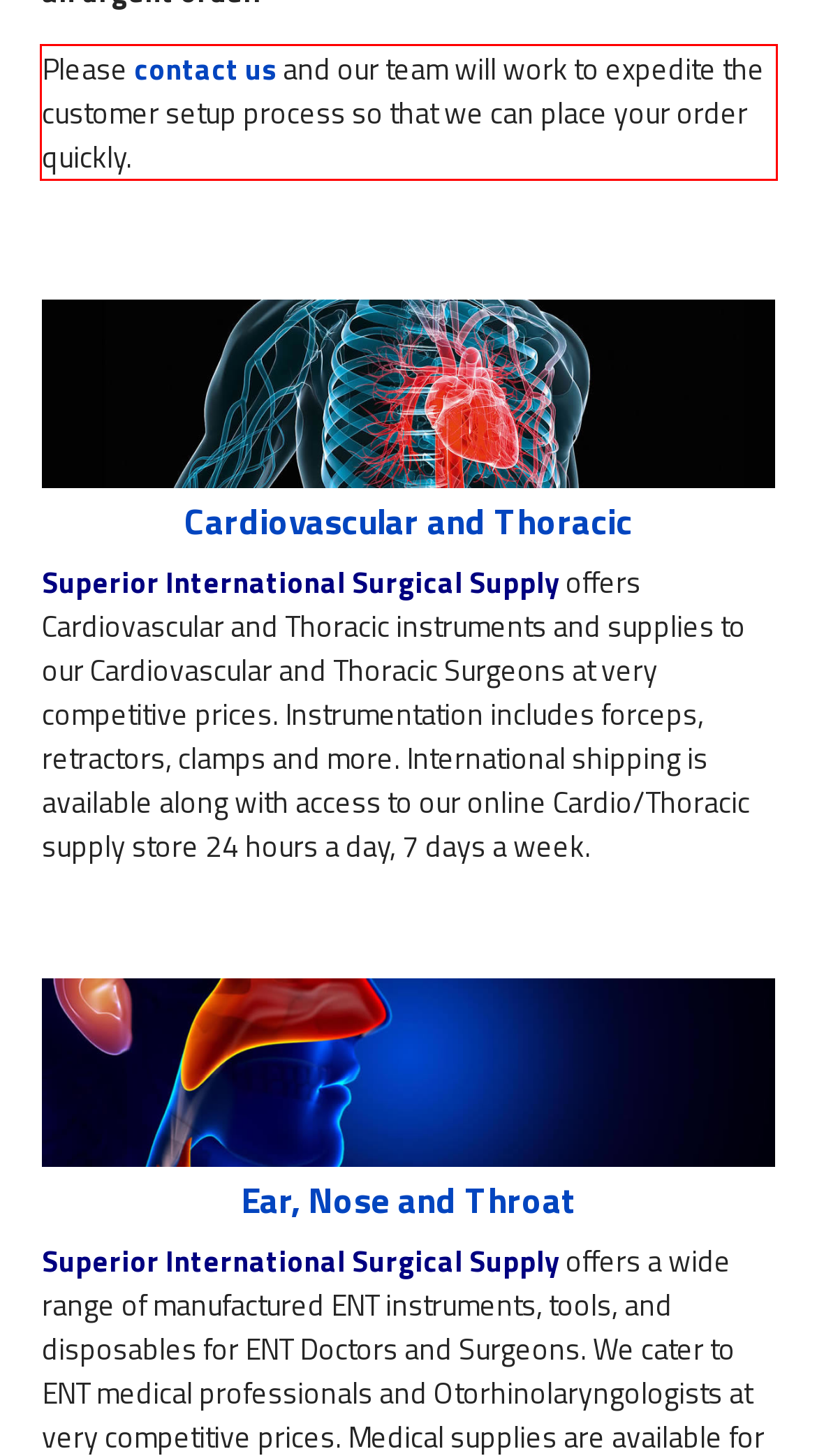There is a screenshot of a webpage with a red bounding box around a UI element. Please use OCR to extract the text within the red bounding box.

Please contact us and our team will work to expedite the customer setup process so that we can place your order quickly.